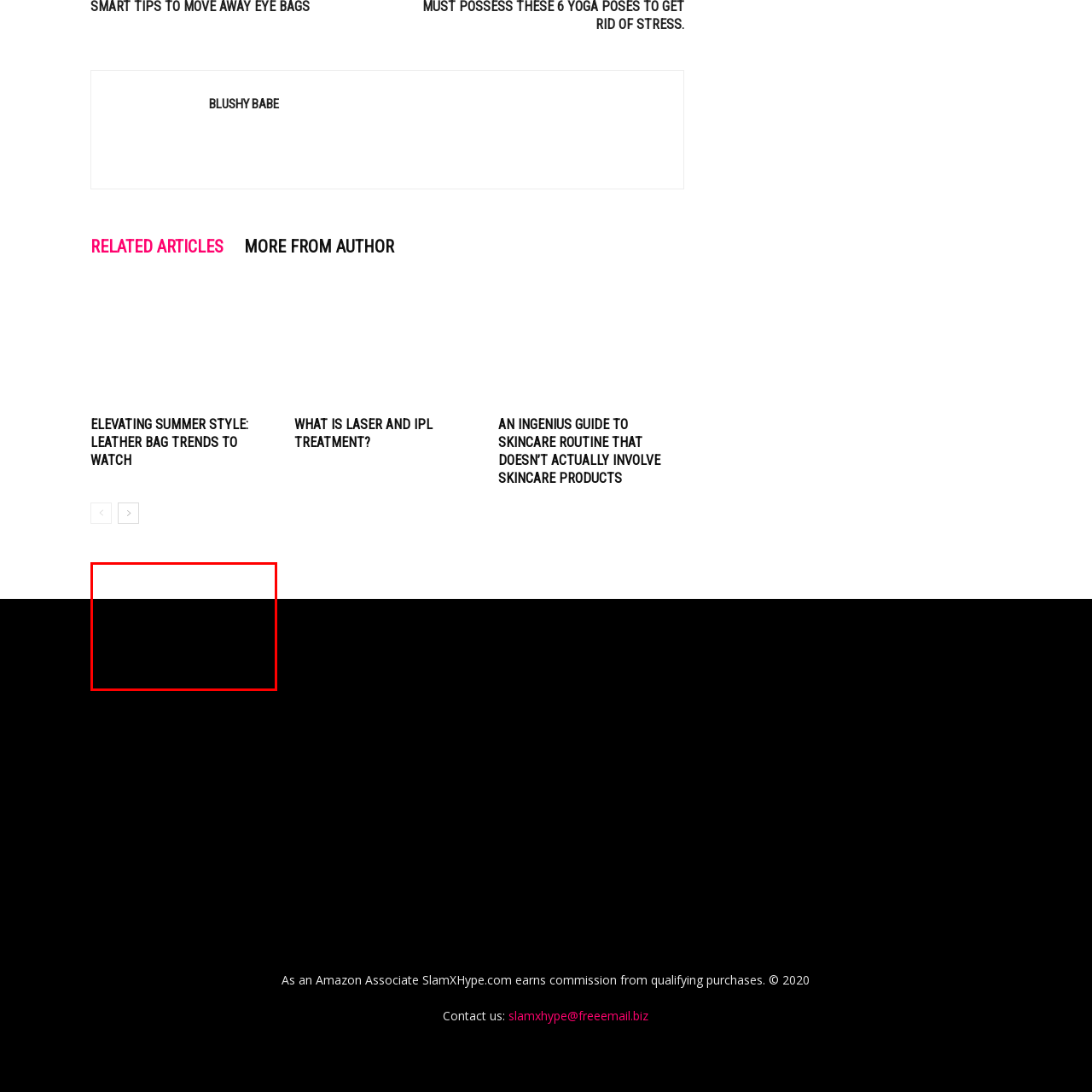Generate a meticulous caption for the image that is highlighted by the red boundary line.

The image featured here is associated with the article titled "Elevating Summer Style: Leather Bag Trends to Watch." It showcases a visual element that likely complements discussions on current fashion trends, specifically focusing on leather bags for the summer season. This article explores various styles and key features that enhance the overall aesthetic of summer outfits, making it a timely reference for fashion enthusiasts looking to elevate their wardrobe.

The context surrounding this image suggests an emphasis on trendy accessories that can make a statement during summer outings, encouraging readers to consider how leather bags fit into their personal style this season.